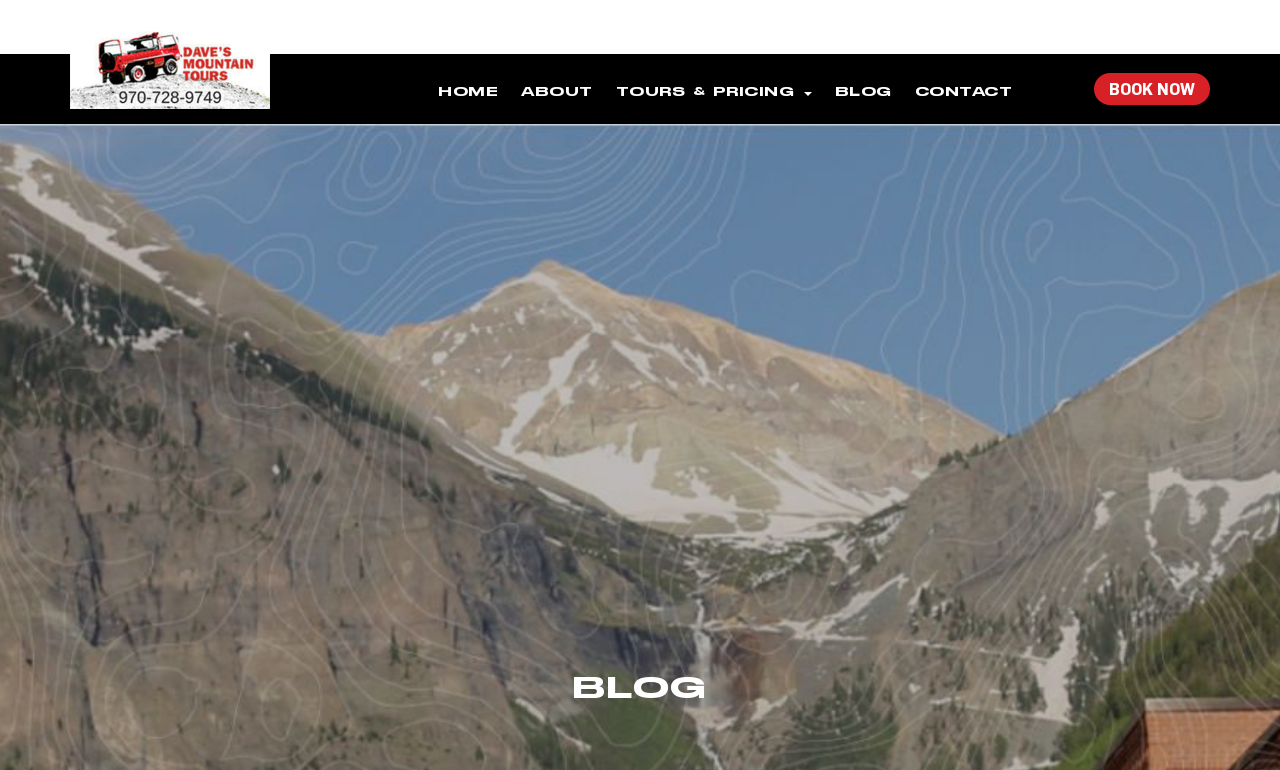Bounding box coordinates are given in the format (top-left x, top-left y, bottom-right x, bottom-right y). All values should be floating point numbers between 0 and 1. Provide the bounding box coordinate for the UI element described as: Blog

[0.644, 0.083, 0.704, 0.156]